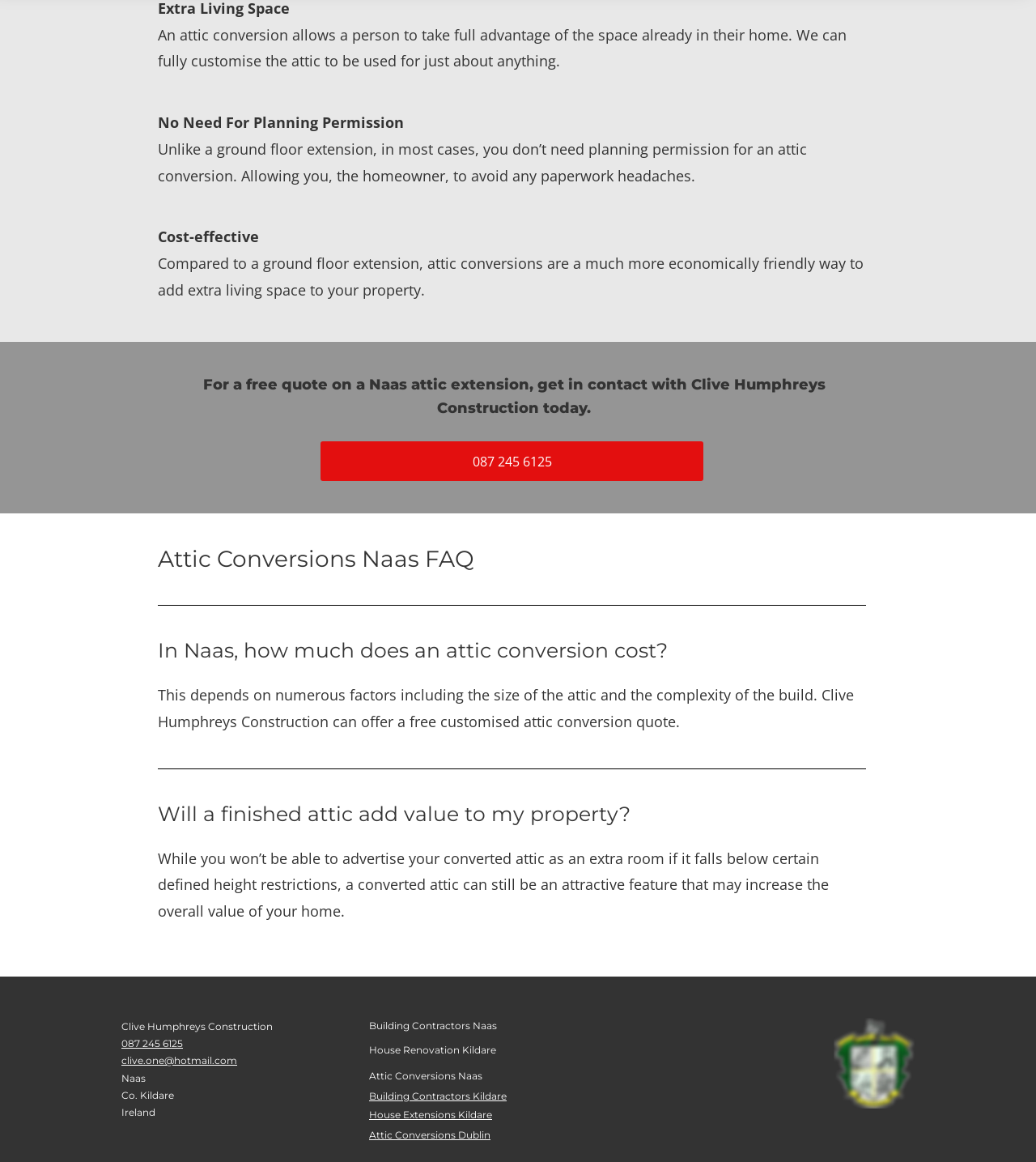Identify the bounding box coordinates of the specific part of the webpage to click to complete this instruction: "Click the phone number to contact Clive Humphreys Construction".

[0.309, 0.38, 0.679, 0.414]